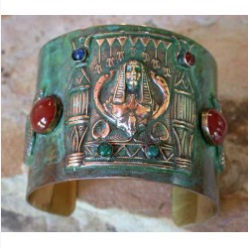Please answer the following question using a single word or phrase: 
What type of finish is used on the bracelet?

Verdigris patina